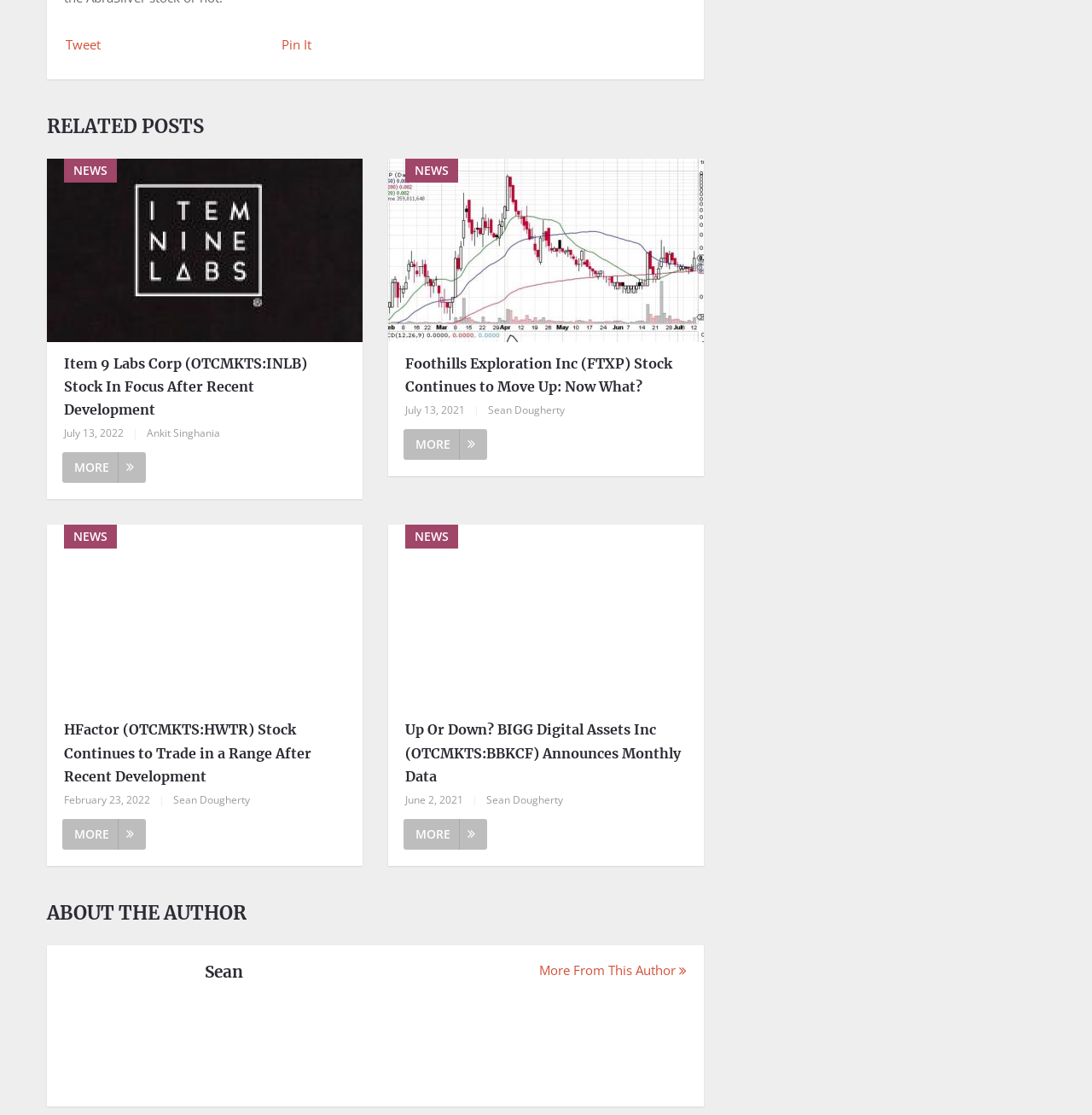Determine the coordinates of the bounding box that should be clicked to complete the instruction: "Check 'ABOUT THE AUTHOR'". The coordinates should be represented by four float numbers between 0 and 1: [left, top, right, bottom].

[0.043, 0.807, 0.644, 0.831]